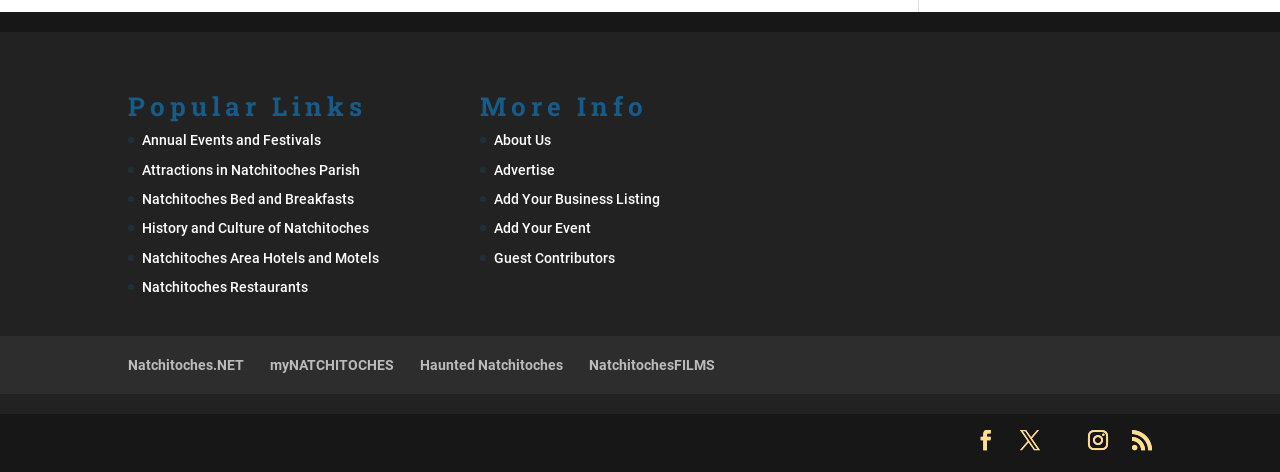Identify the bounding box coordinates for the UI element mentioned here: "Instagram". Provide the coordinates as four float values between 0 and 1, i.e., [left, top, right, bottom].

[0.85, 0.91, 0.866, 0.967]